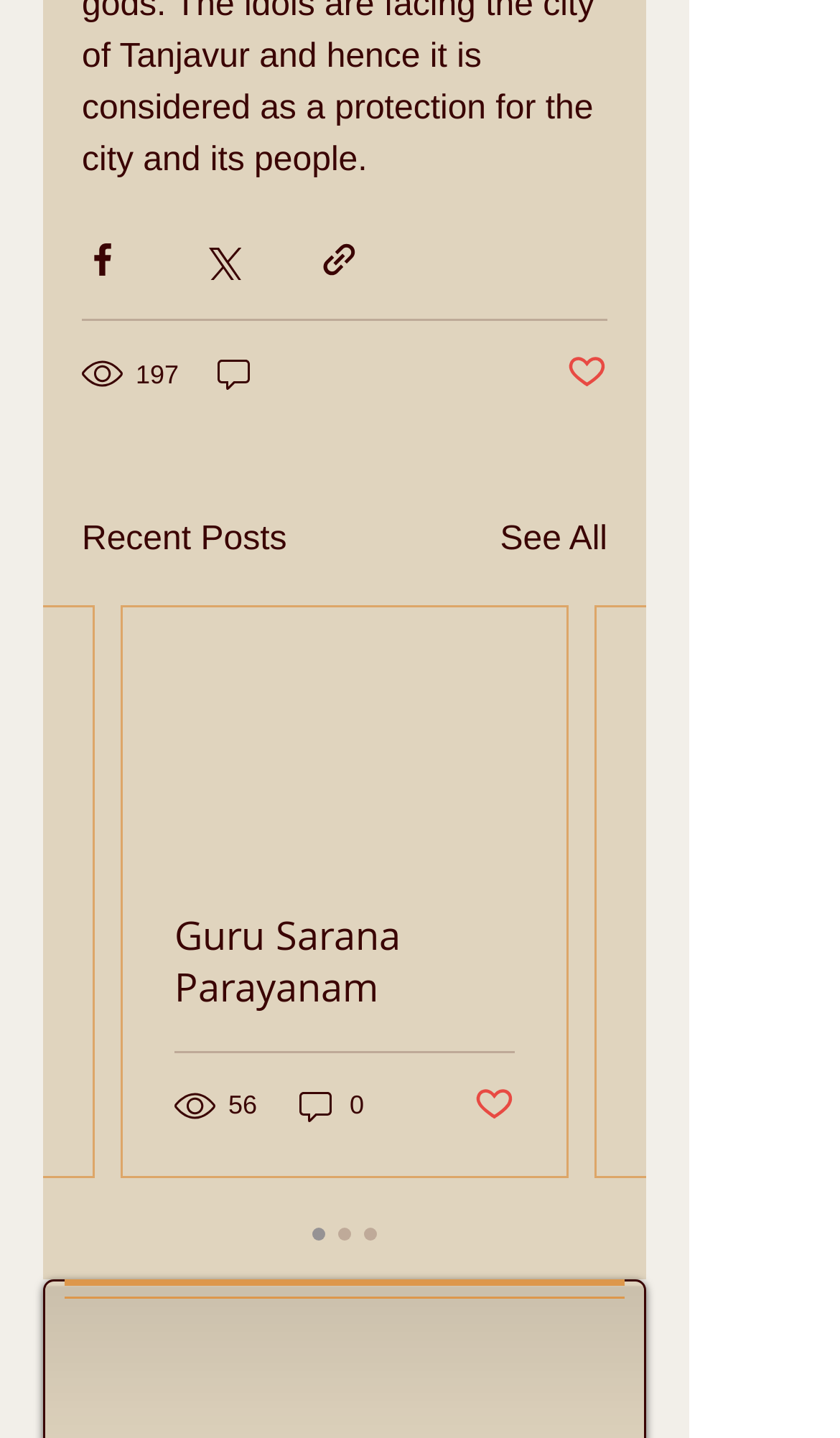Determine the bounding box coordinates for the HTML element mentioned in the following description: "parent_node: 197". The coordinates should be a list of four floats ranging from 0 to 1, represented as [left, top, right, bottom].

[0.254, 0.245, 0.308, 0.276]